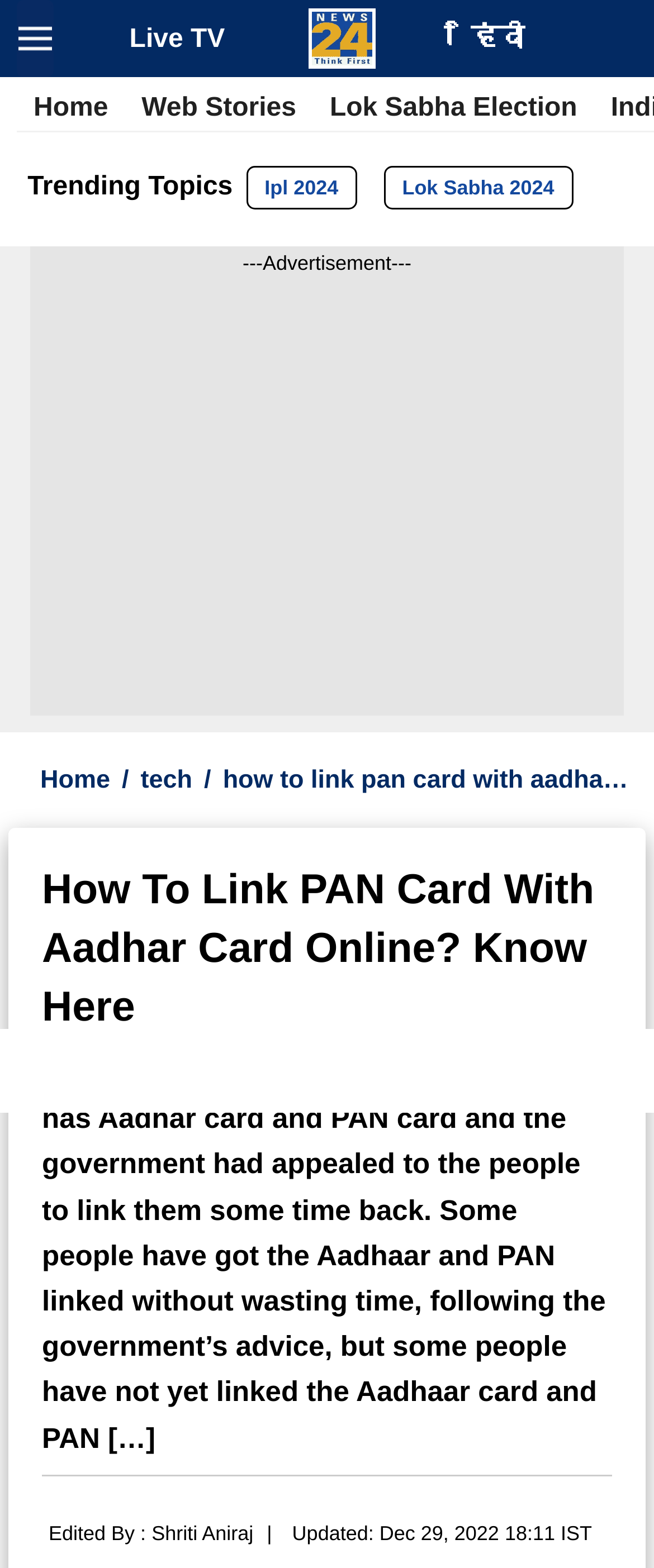Who is the editor of the article?
Based on the image content, provide your answer in one word or a short phrase.

Shriti Aniraj